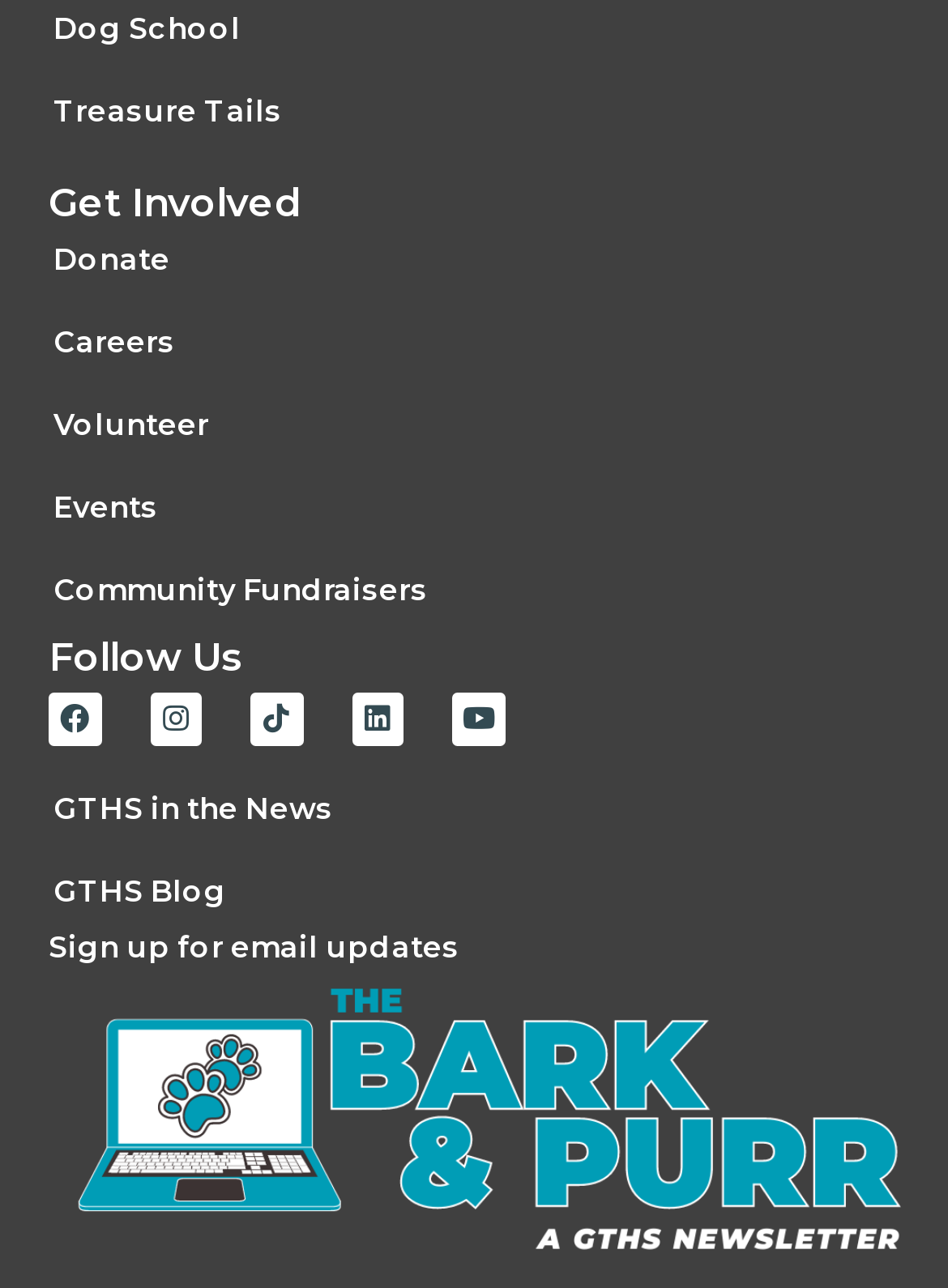Locate the bounding box coordinates of the area to click to fulfill this instruction: "Read the latest news". The bounding box should be presented as four float numbers between 0 and 1, in the order [left, top, right, bottom].

[0.005, 0.609, 0.974, 0.647]